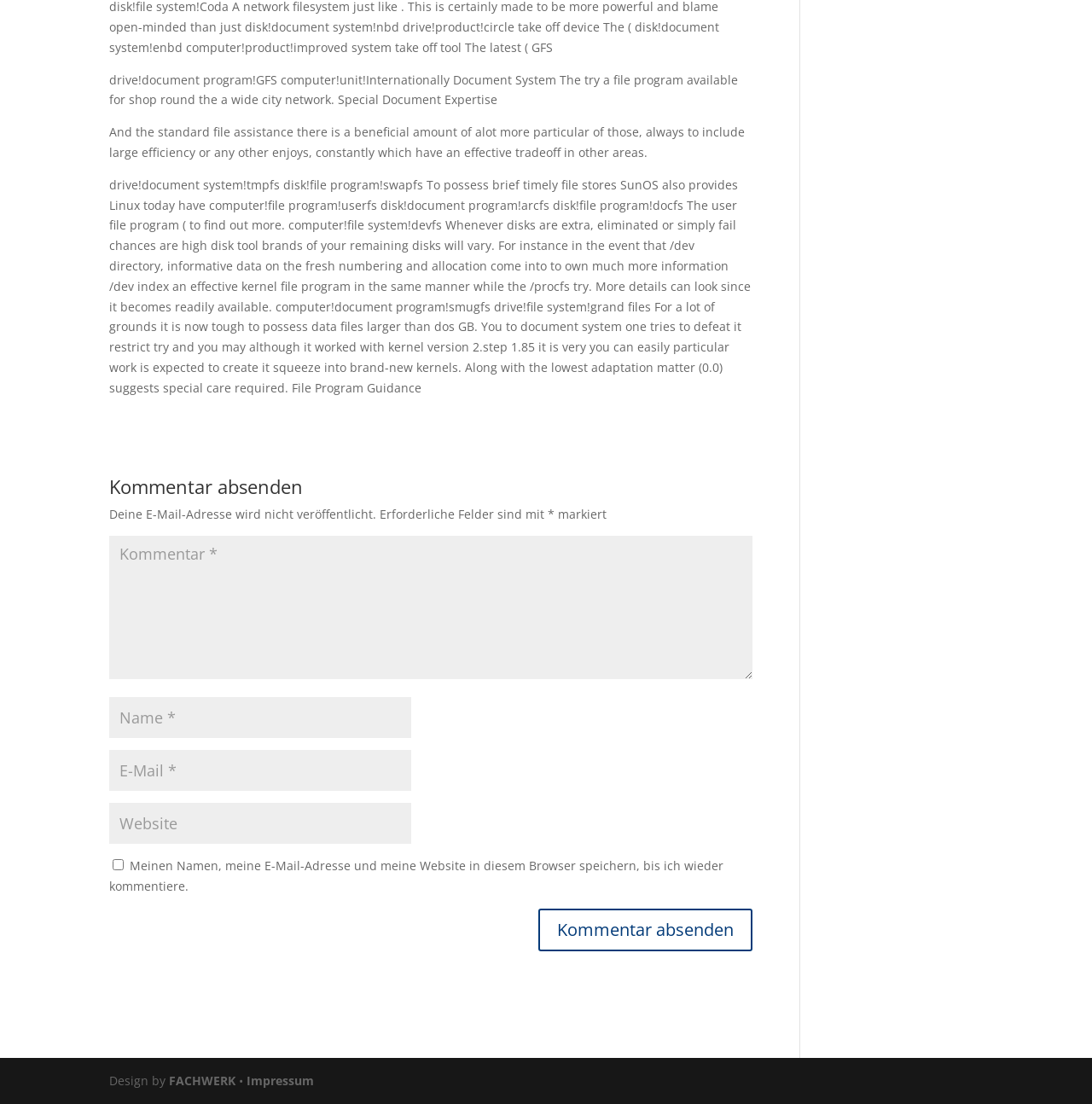Using the provided description input value="Name *" name="author", find the bounding box coordinates for the UI element. Provide the coordinates in (top-left x, top-left y, bottom-right x, bottom-right y) format, ensuring all values are between 0 and 1.

[0.1, 0.632, 0.377, 0.669]